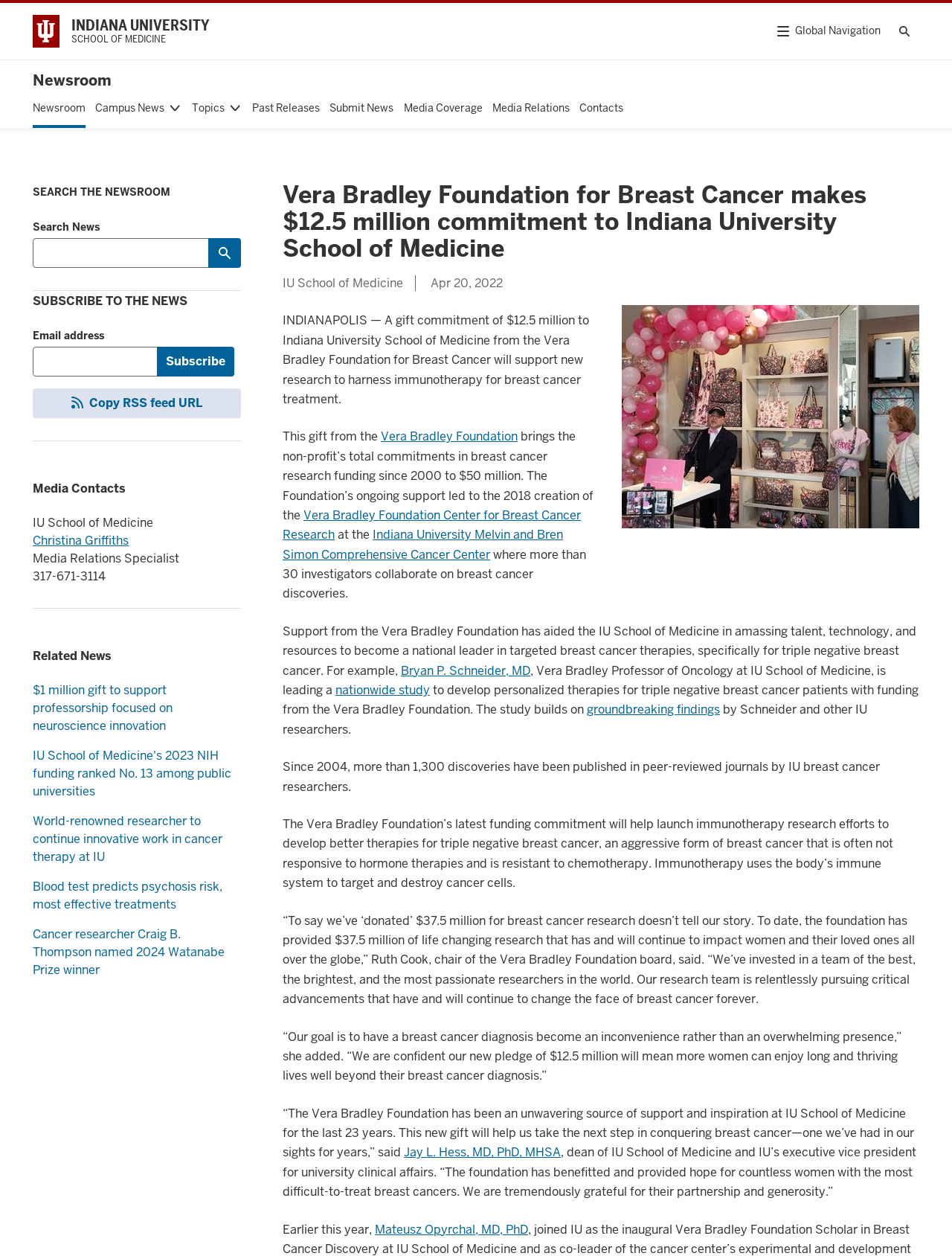Based on the visual content of the image, answer the question thoroughly: What is the amount of the gift commitment?

I found the answer by looking at the heading 'Vera Bradley Foundation for Breast Cancer makes $12.5 million commitment to Indiana University School of Medicine' and identifying the amount of the gift commitment.